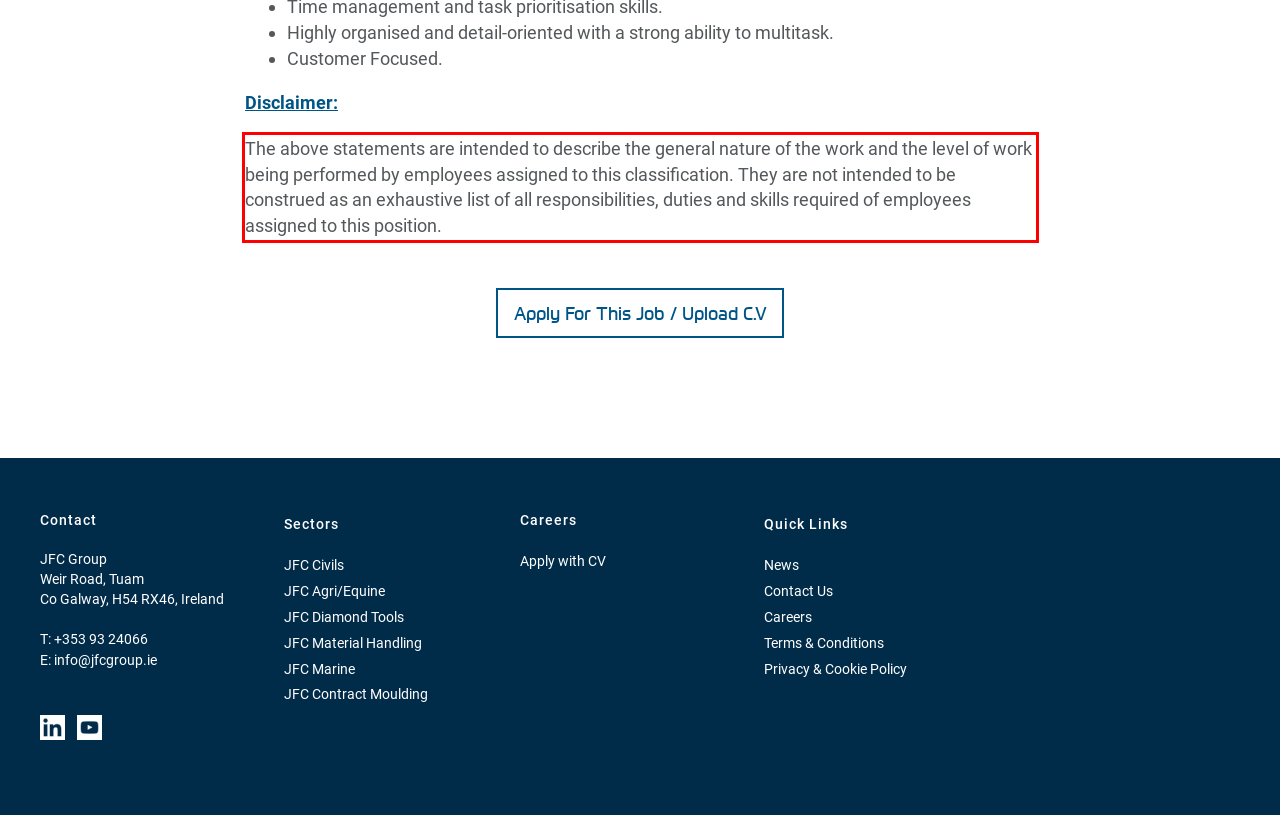Please use OCR to extract the text content from the red bounding box in the provided webpage screenshot.

The above statements are intended to describe the general nature of the work and the level of work being performed by employees assigned to this classification. They are not intended to be construed as an exhaustive list of all responsibilities, duties and skills required of employees assigned to this position.